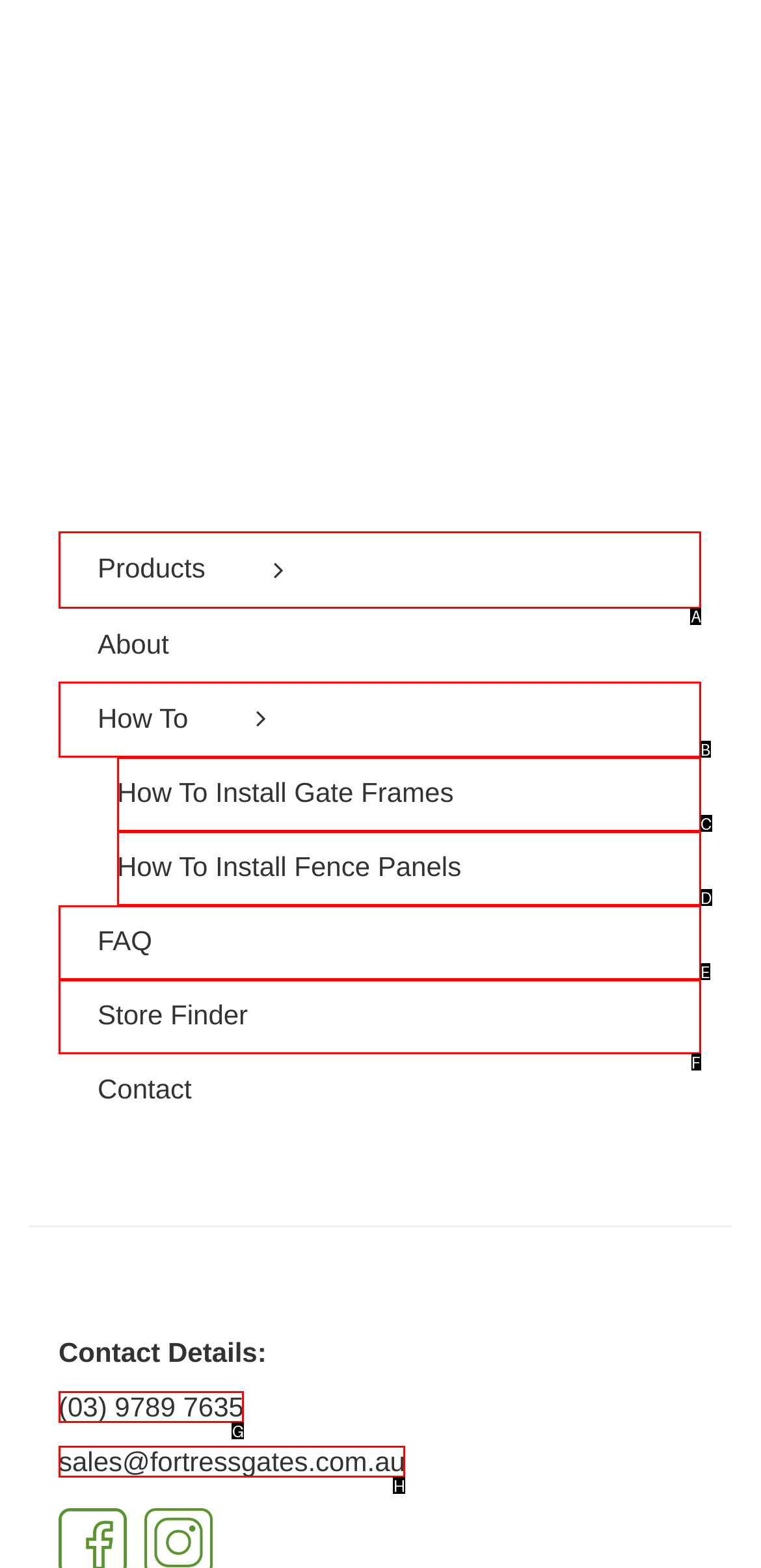Given the task: Click on Products, indicate which boxed UI element should be clicked. Provide your answer using the letter associated with the correct choice.

A